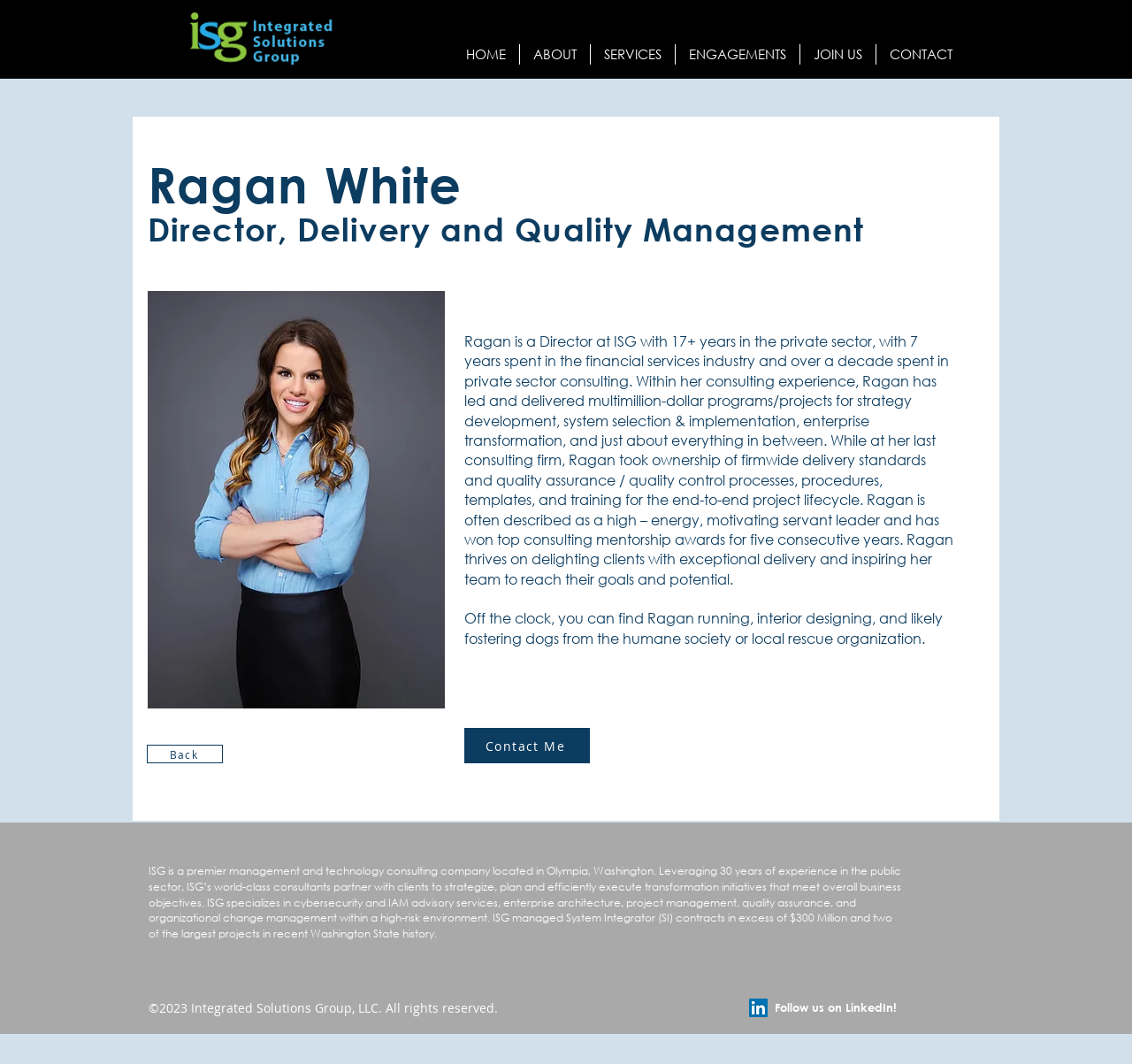Determine the bounding box for the HTML element described here: "Follow us on LinkedIn!". The coordinates should be given as [left, top, right, bottom] with each number being a float between 0 and 1.

[0.672, 0.939, 0.805, 0.954]